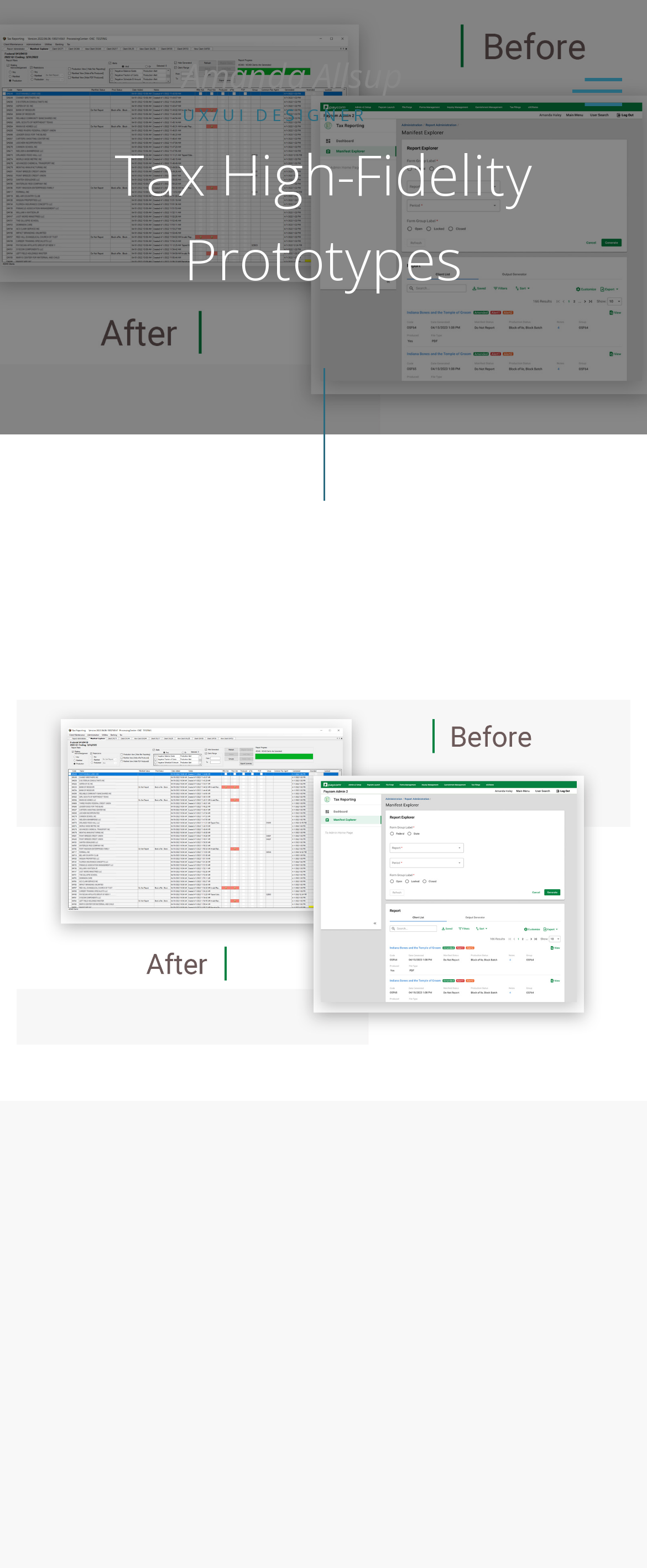Identify the first-level heading on the webpage and generate its text content.

Tax High-Fidelity Prototypes